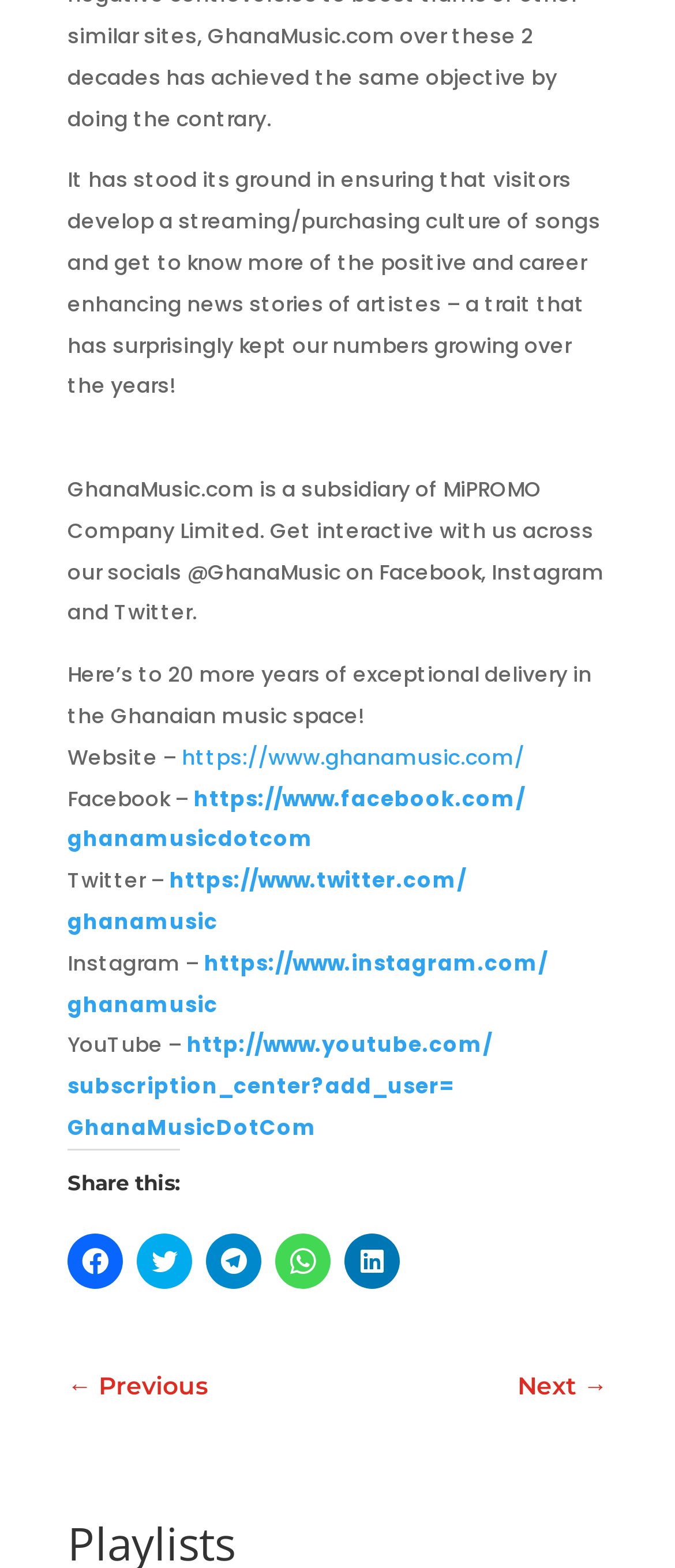What is the name of the website?
Answer the question with a detailed and thorough explanation.

The website's name can be found in the text 'GhanaMusic.com is a subsidiary of MiPROMO Company Limited.' which is located at the top of the webpage.